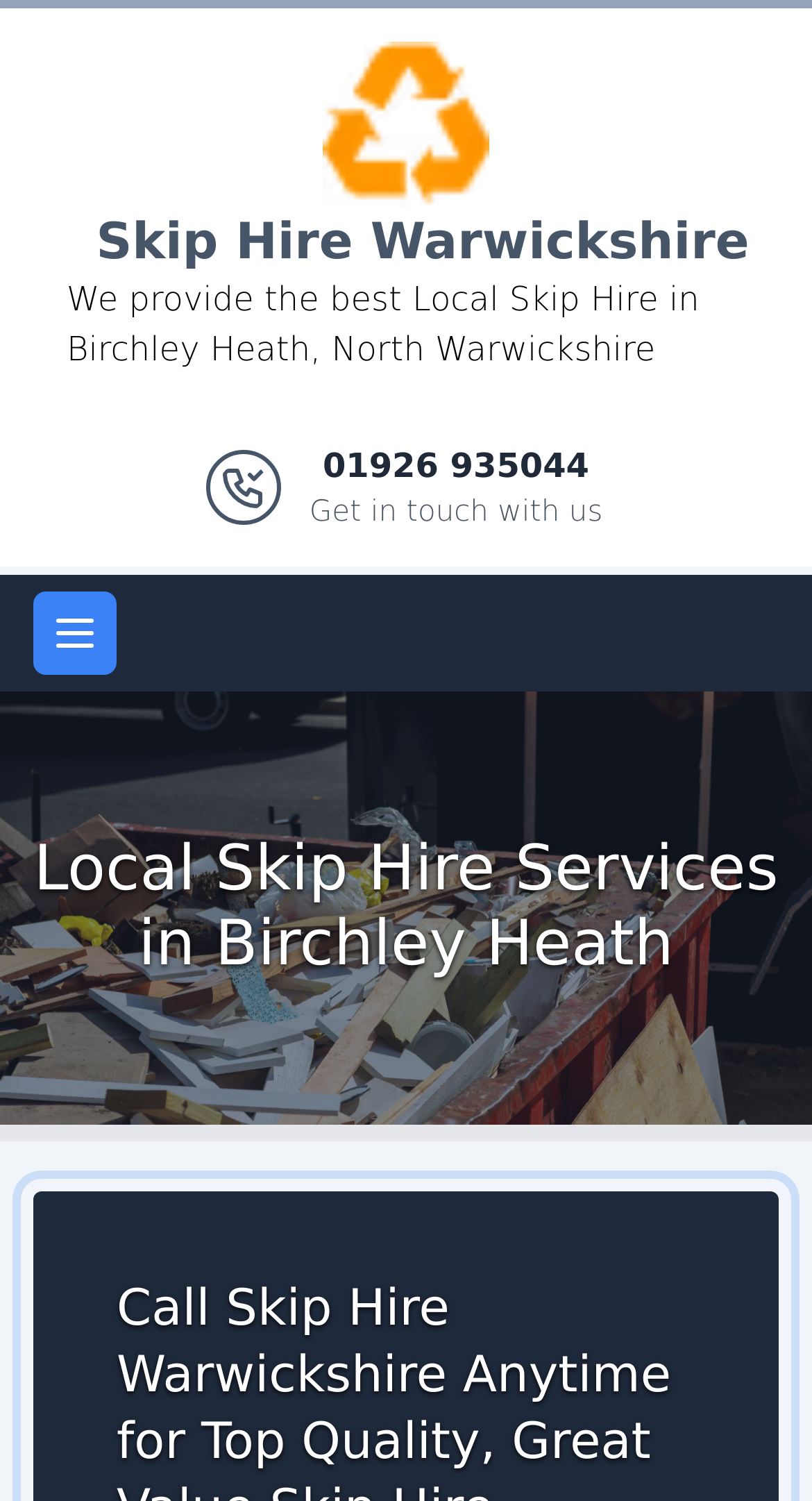Find the headline of the webpage and generate its text content.

Local Skip Hire Services in Birchley Heath